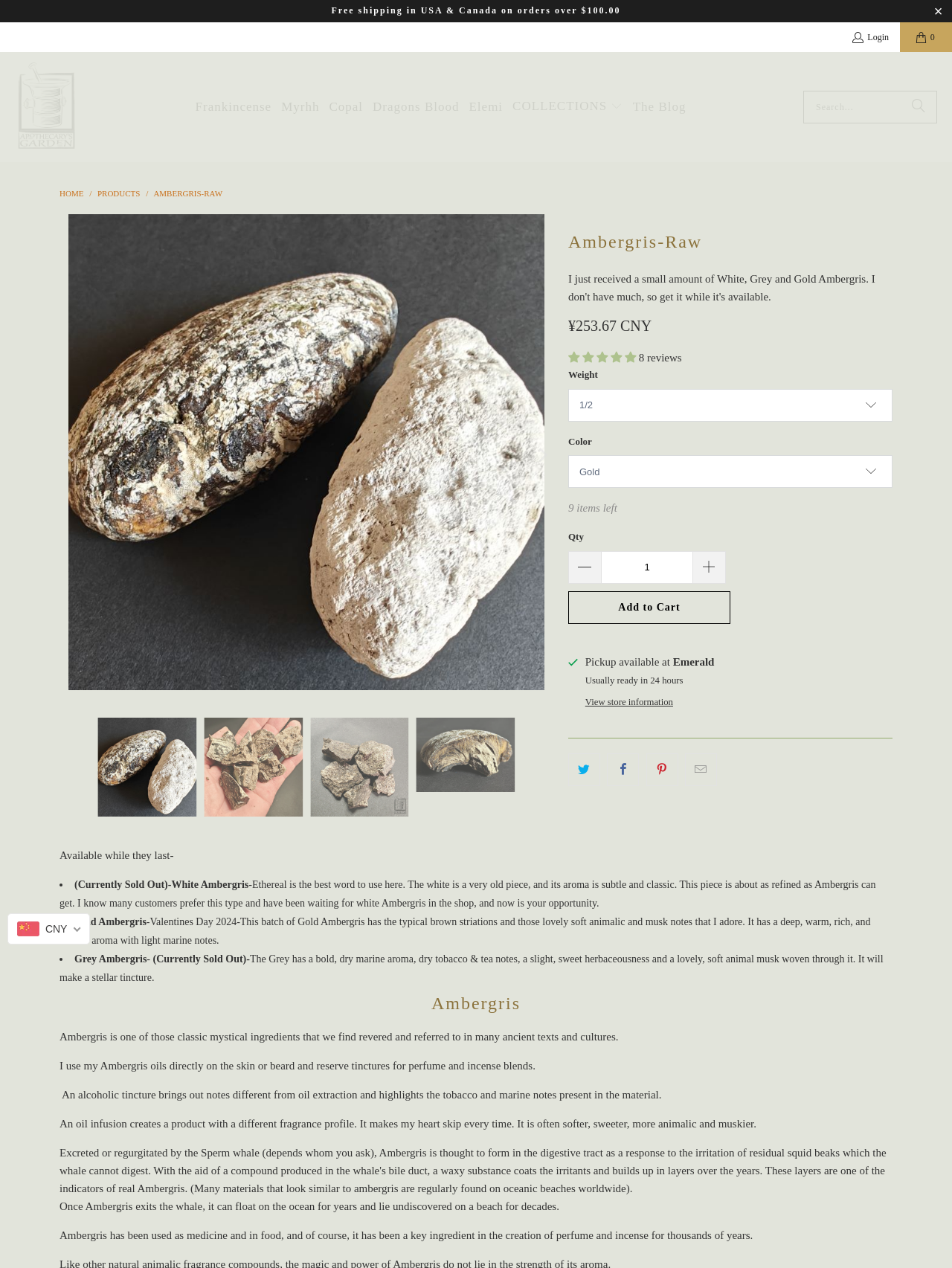Given the description "Products", provide the bounding box coordinates of the corresponding UI element.

[0.102, 0.149, 0.149, 0.156]